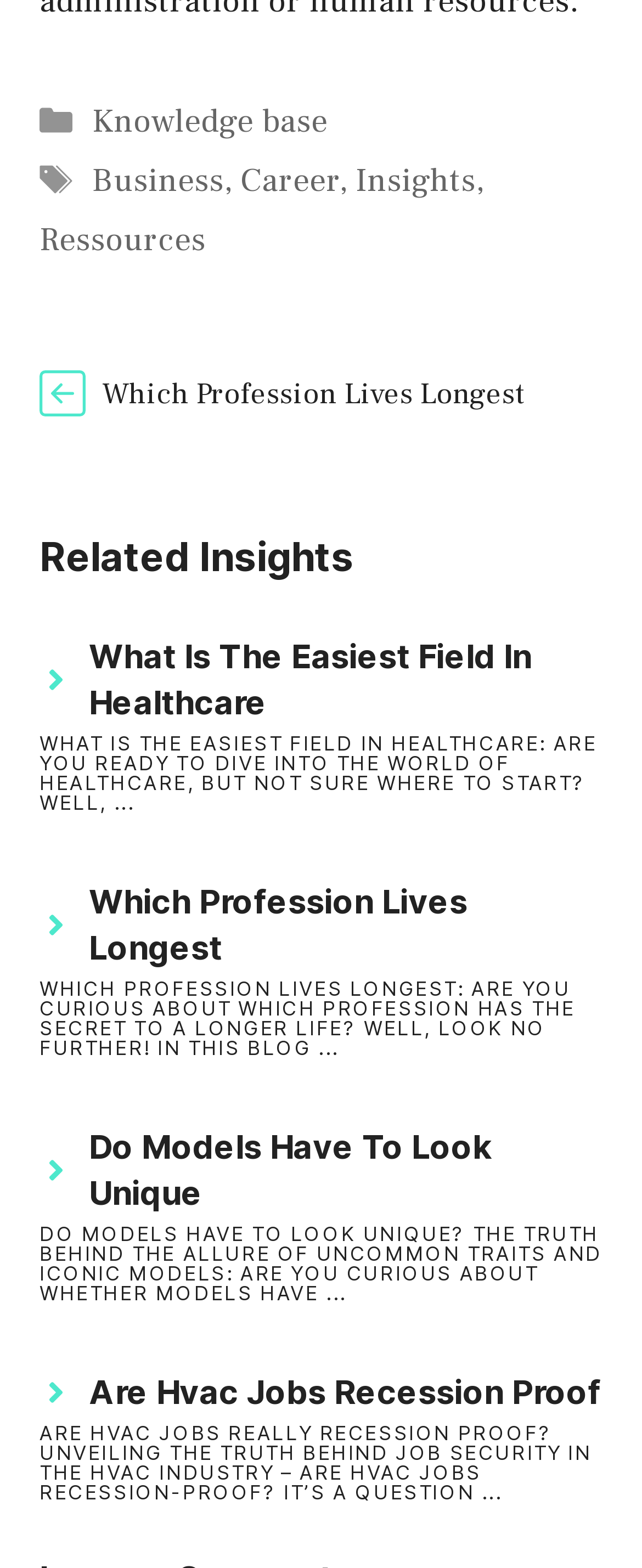Identify the bounding box coordinates of the region I need to click to complete this instruction: "Learn about 'Are Hvac Jobs Recession Proof'".

[0.138, 0.875, 0.936, 0.9]